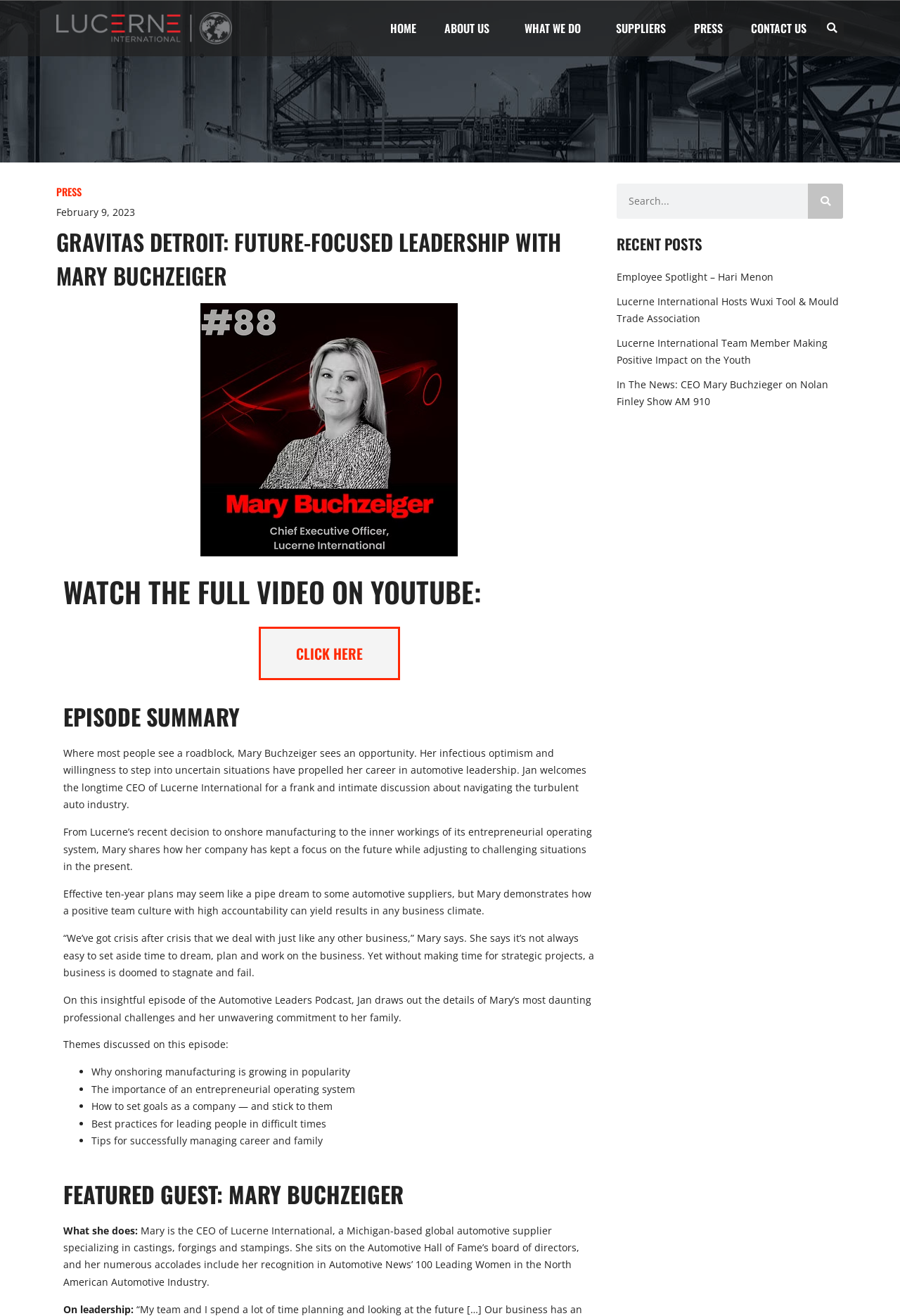What is the name of the podcast discussed on this webpage?
Using the image provided, answer with just one word or phrase.

Automotive Leaders Podcast